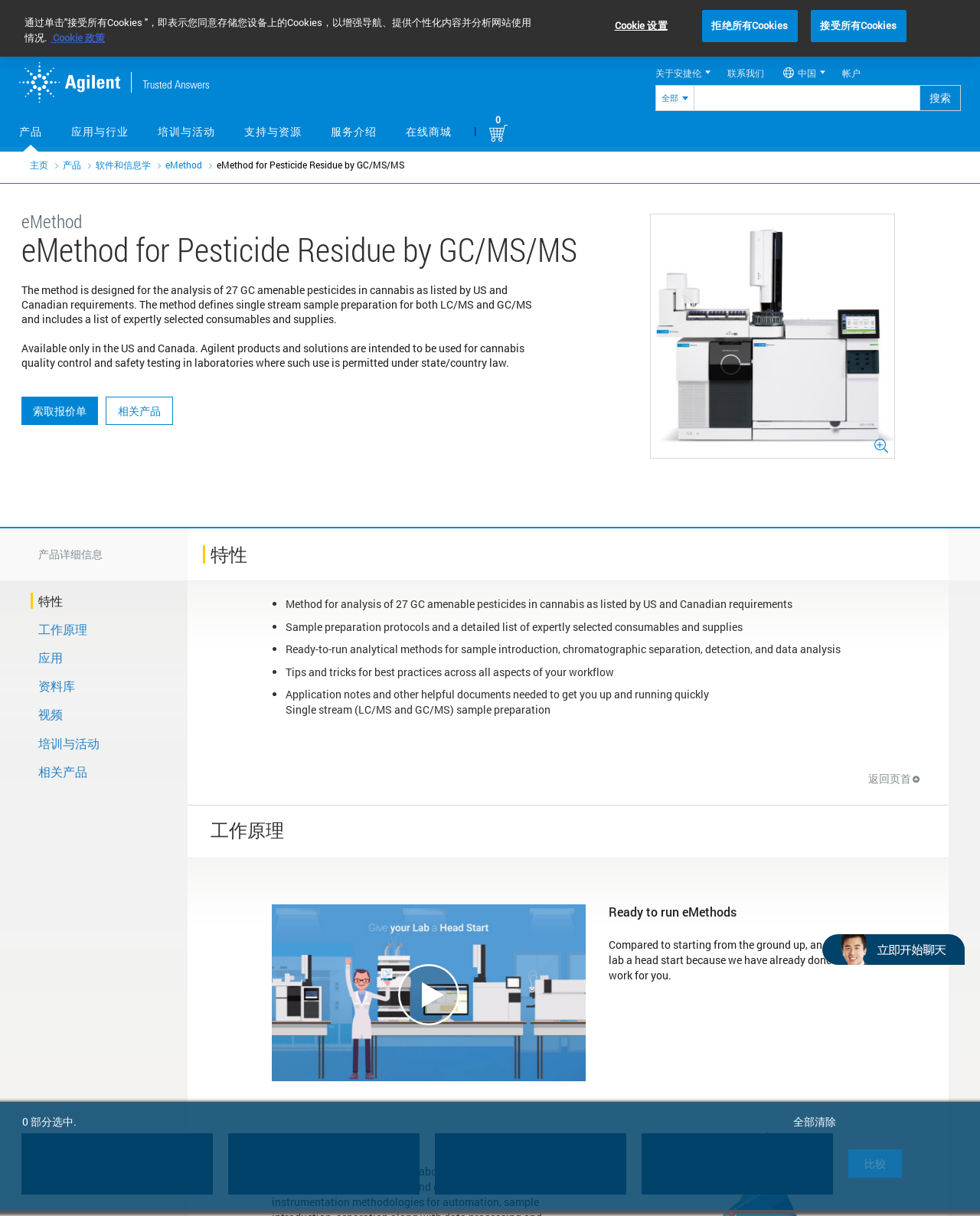Show the bounding box coordinates for the HTML element described as: "联系我们".

[0.738, 0.051, 0.784, 0.069]